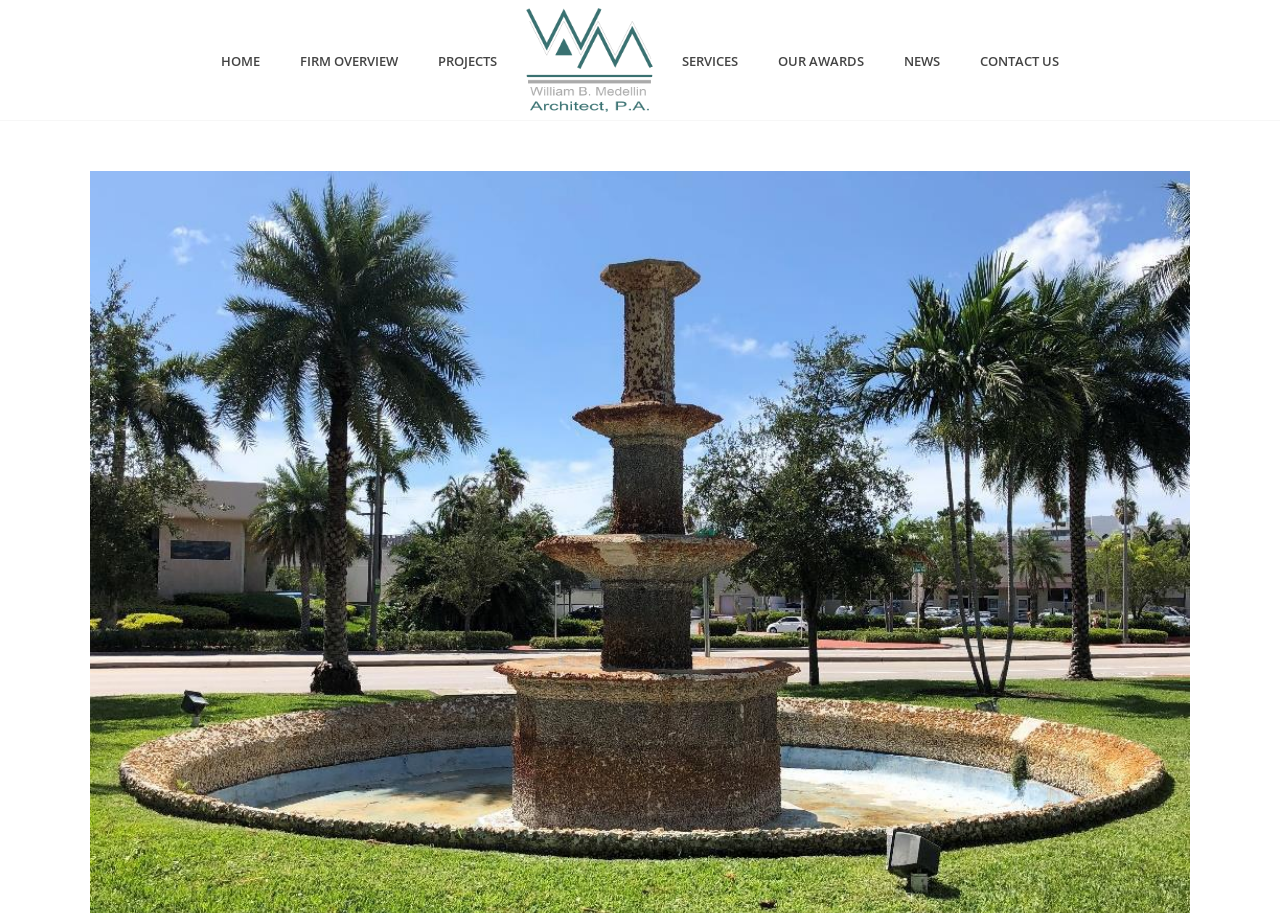Kindly provide the bounding box coordinates of the section you need to click on to fulfill the given instruction: "visit 20th Street Fountain page".

[0.07, 0.626, 0.93, 0.647]